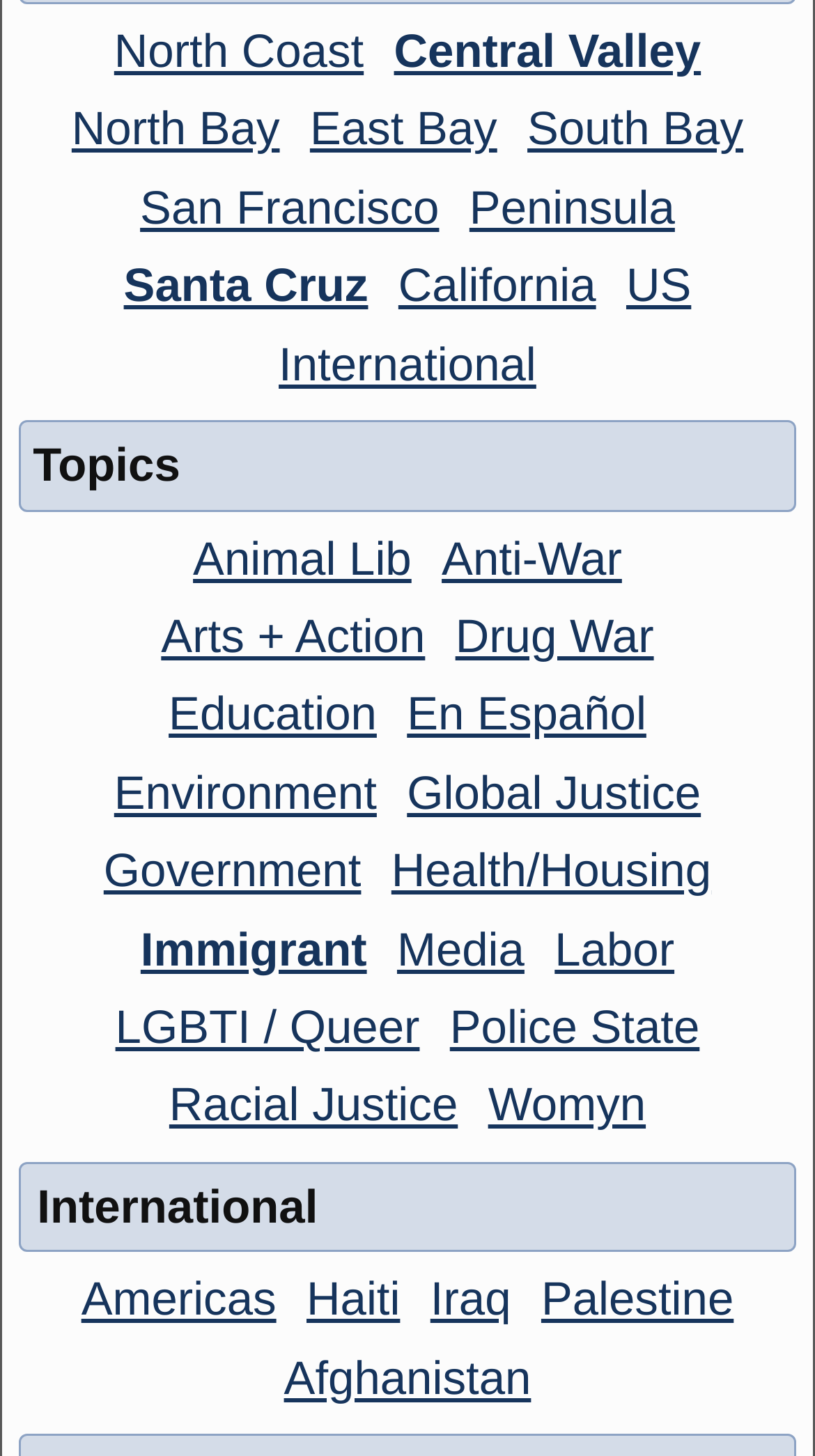Please identify the coordinates of the bounding box that should be clicked to fulfill this instruction: "Visit International".

[0.756, 0.178, 0.861, 0.214]